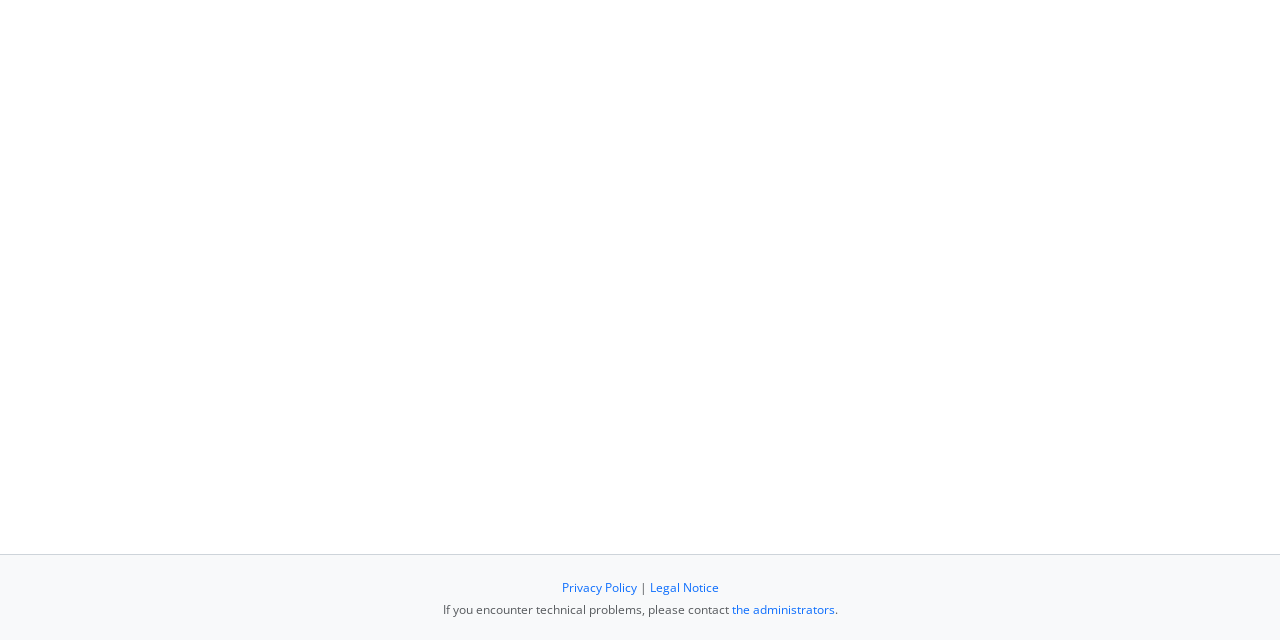Please provide the bounding box coordinates in the format (top-left x, top-left y, bottom-right x, bottom-right y). Remember, all values are floating point numbers between 0 and 1. What is the bounding box coordinate of the region described as: Legal Notice

[0.507, 0.905, 0.561, 0.932]